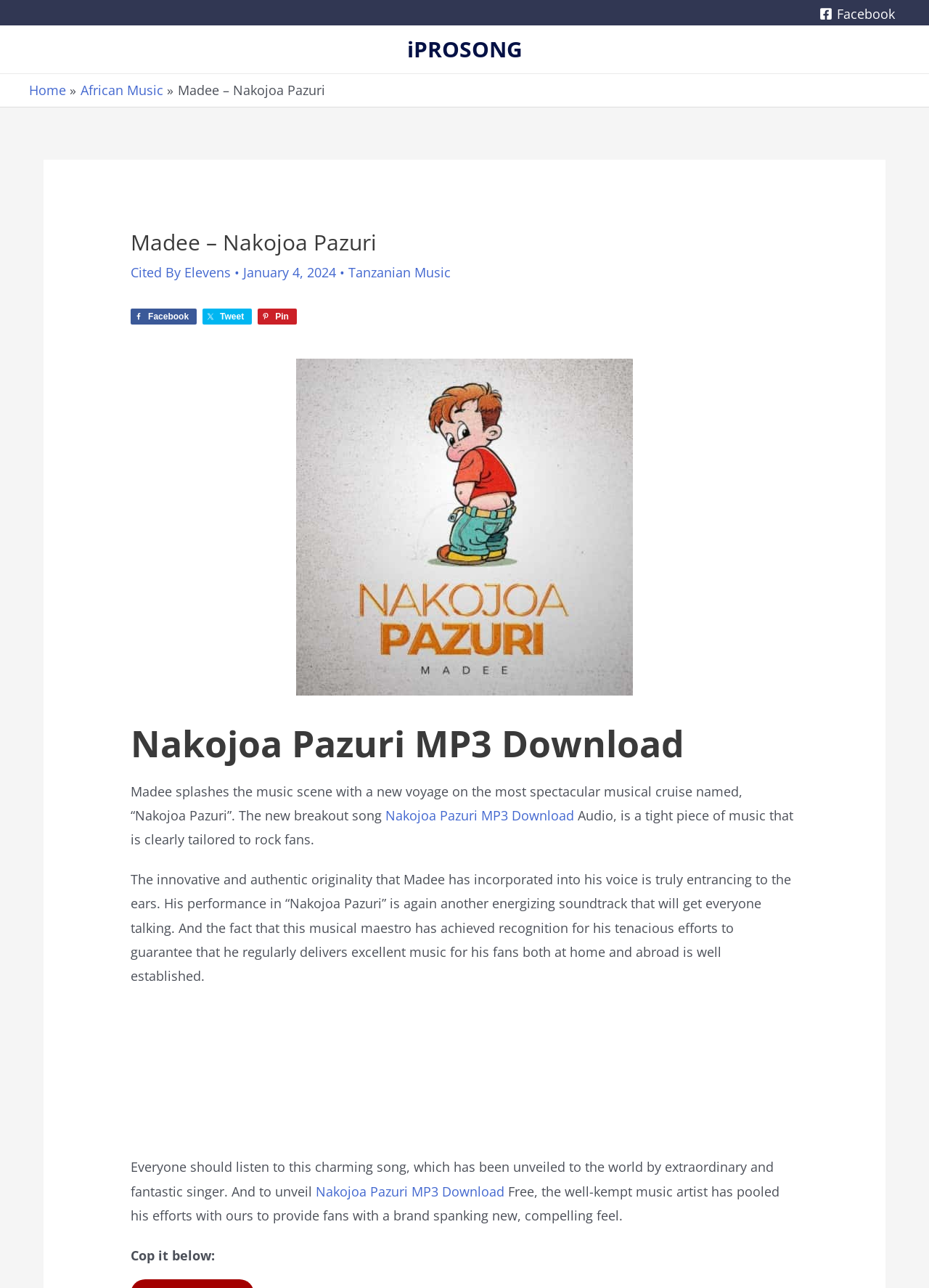Please specify the bounding box coordinates for the clickable region that will help you carry out the instruction: "Download Nakojoa Pazuri MP3".

[0.319, 0.401, 0.681, 0.415]